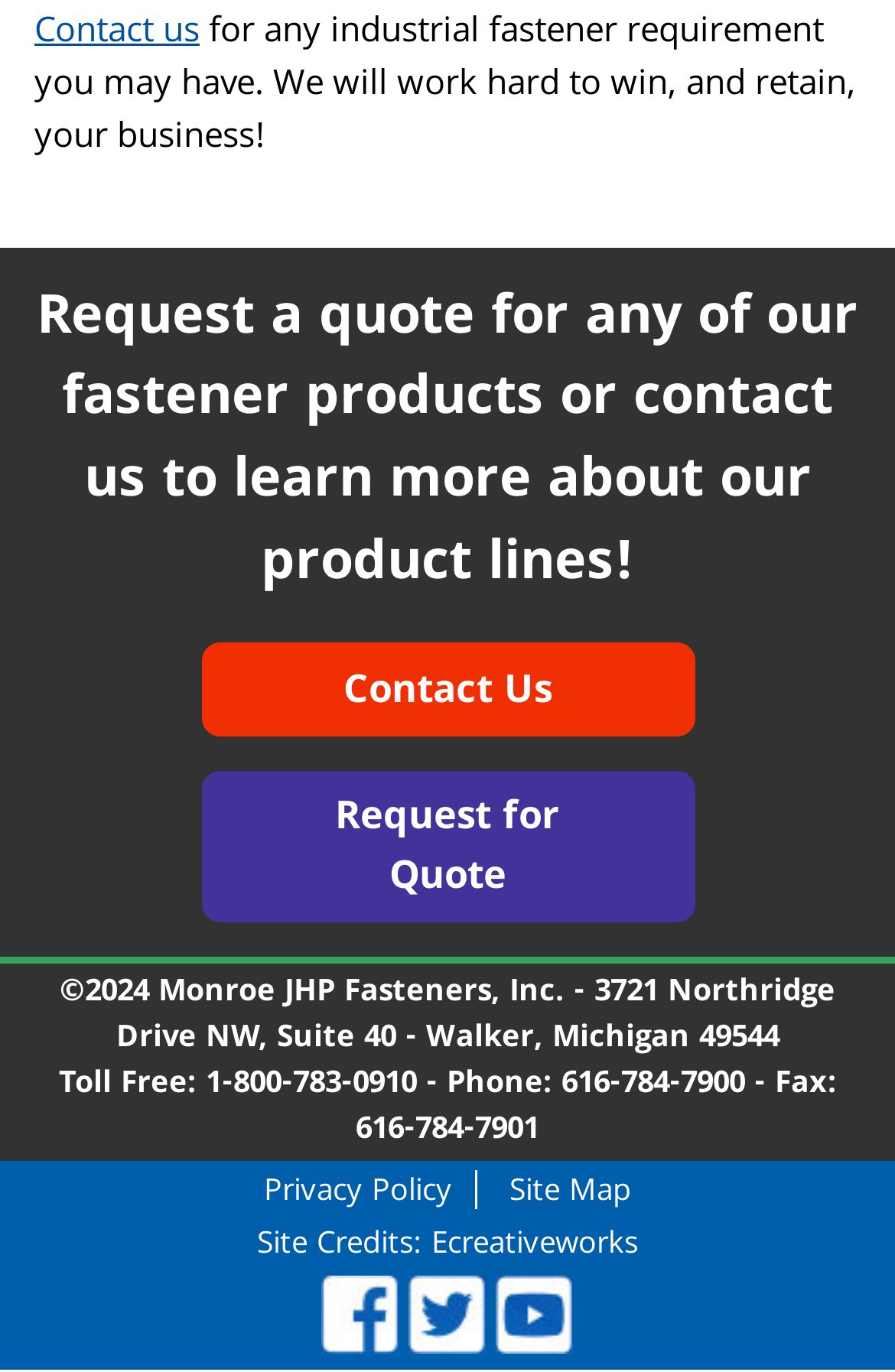What is the company's toll-free phone number?
Look at the image and answer the question using a single word or phrase.

1-800-783-0910